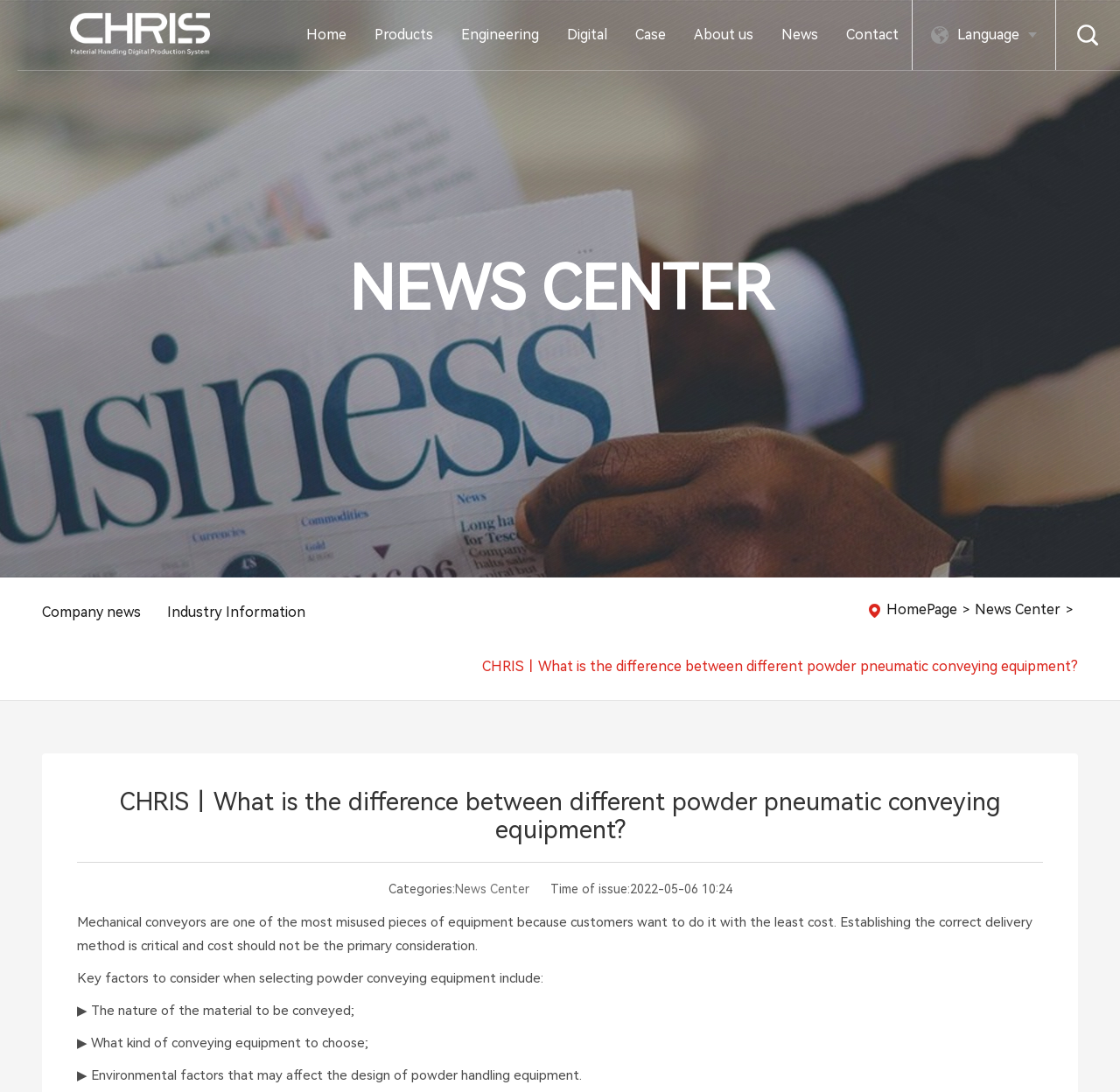Identify the bounding box coordinates for the UI element described as follows: aria-label="Instagram" title="Instagram". Use the format (top-left x, top-left y, bottom-right x, bottom-right y) and ensure all values are floating point numbers between 0 and 1.

None